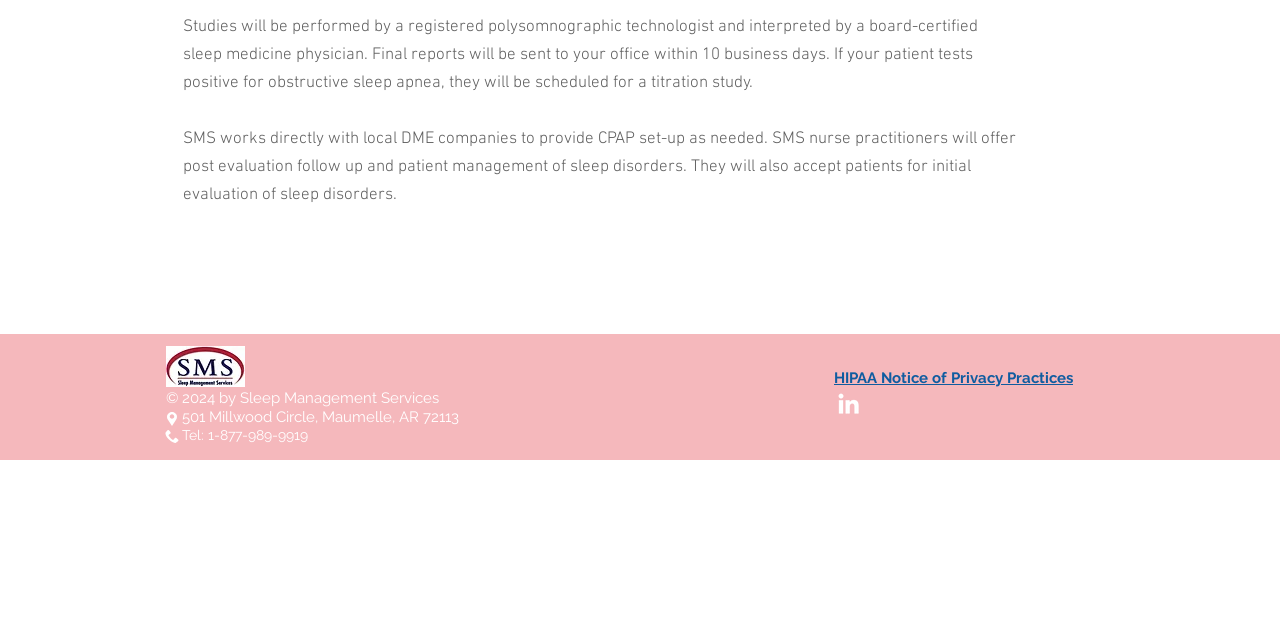Provide the bounding box coordinates for the UI element that is described as: "aria-label="White LinkedIn Icon"".

[0.652, 0.608, 0.674, 0.653]